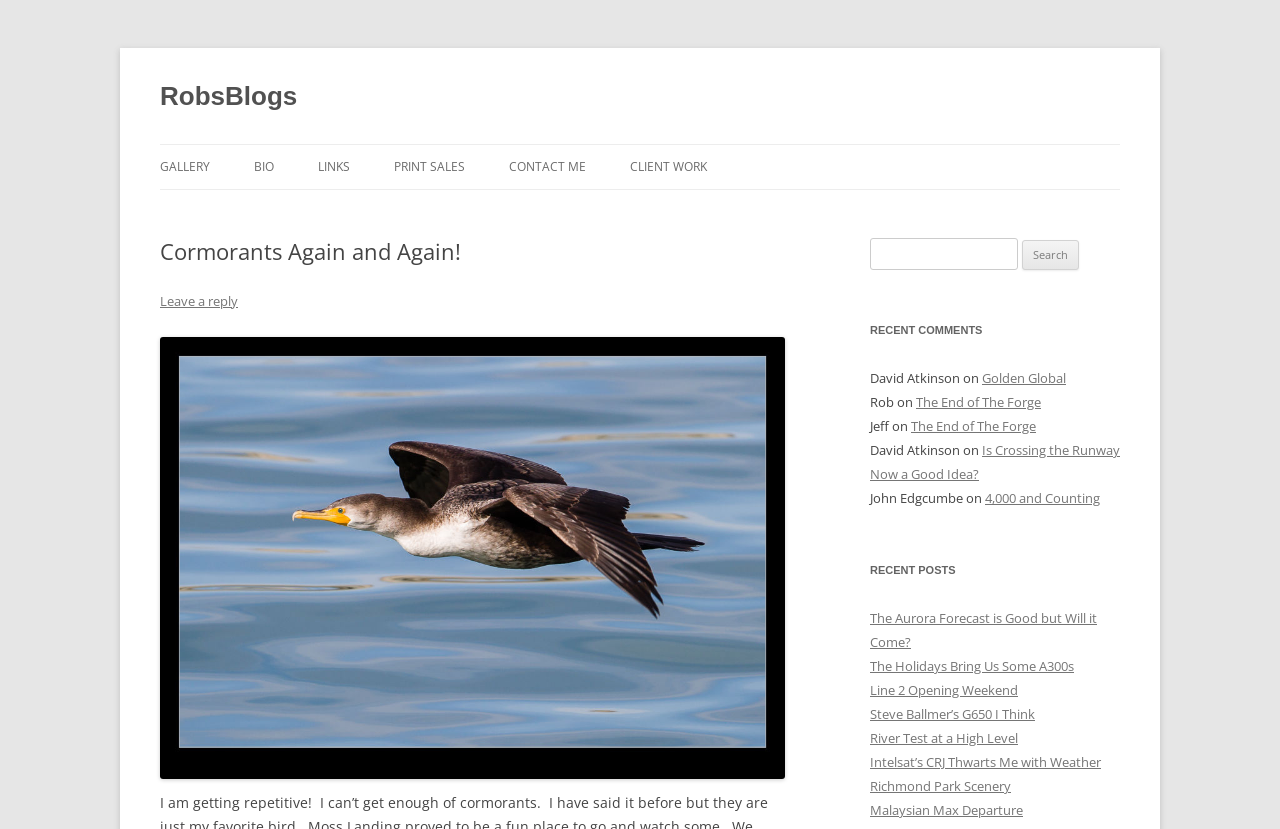Identify the bounding box of the HTML element described here: "RobsBlogs". Provide the coordinates as four float numbers between 0 and 1: [left, top, right, bottom].

[0.125, 0.087, 0.232, 0.145]